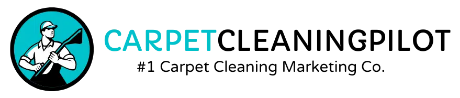Use the information in the screenshot to answer the question comprehensively: What is the company's focus?

The vibrant blue circle in the logo emphasizes the company's focus, which is carpet cleaning, as stated in the caption.